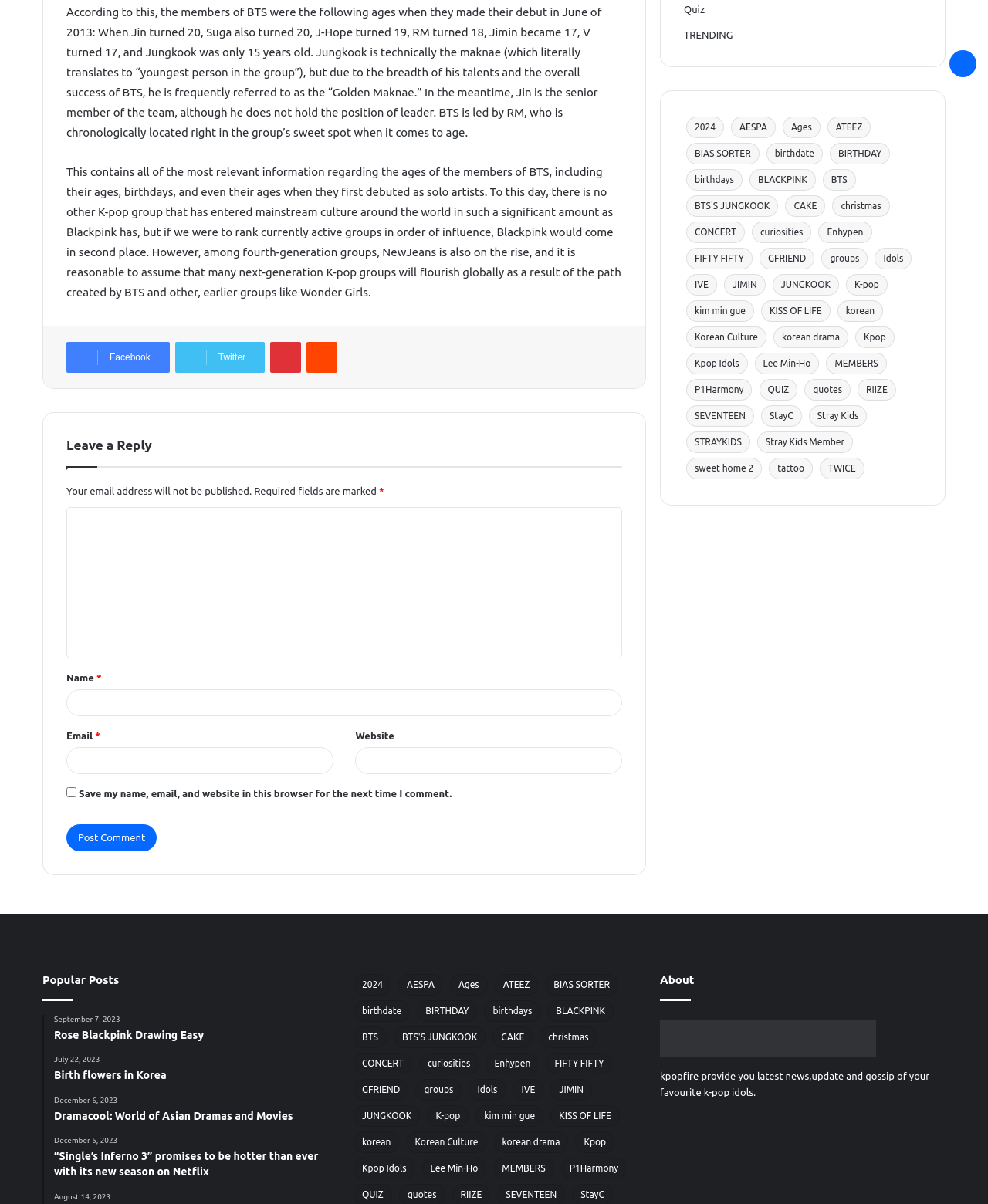Show the bounding box coordinates of the region that should be clicked to follow the instruction: "Post a comment."

[0.067, 0.684, 0.159, 0.707]